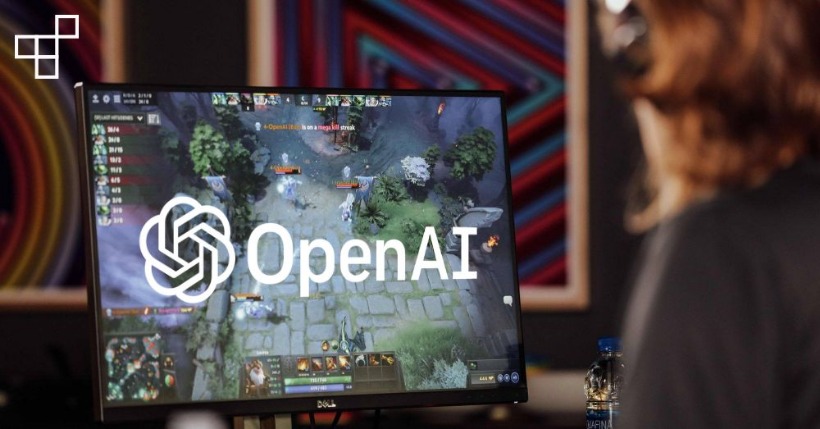Explain in detail what you see in the image.

In this dynamic image, we see a person engaged in playing a video game, specifically a scene from a multiplayer online battle arena game, possibly "Dota 2," depicted on a vibrant monitor. The interface shows characters in action, indicating an intense moment during gameplay, exemplified by the text overlay that suggests a player is on a winning streak. Prominently displayed in front of the gaming screen is the logo of OpenAI, highlighting its influence in the realm of artificial intelligence and gaming technology. The background features colorful patterns, adding a lively atmosphere to the scene, while a water bottle sits unobtrusively on the table, emphasizing the casual yet focused environment typical of gaming sessions. This imagery encapsulates the intersection of gaming and advanced technological innovation fostered by OpenAI.